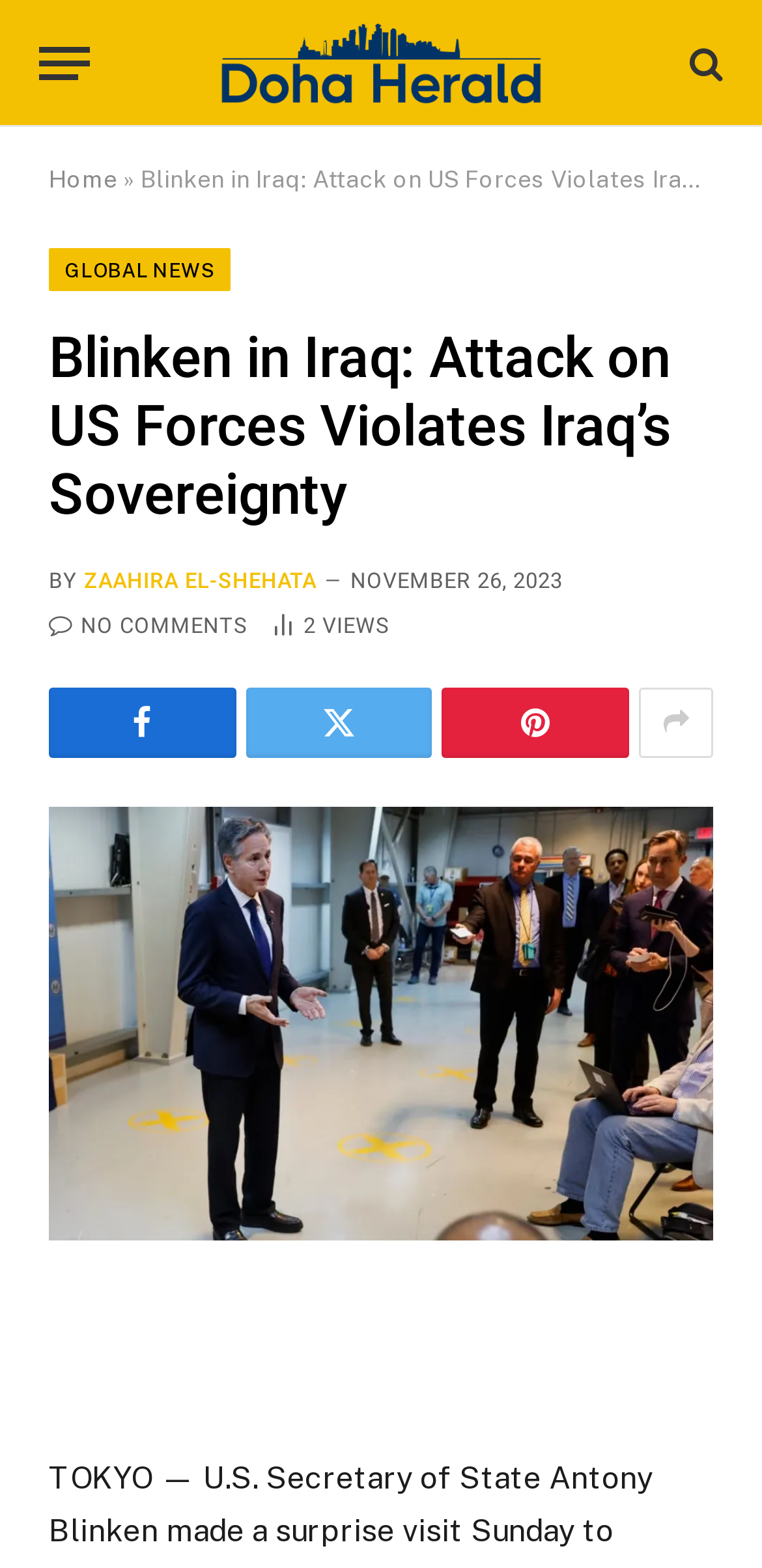Pinpoint the bounding box coordinates for the area that should be clicked to perform the following instruction: "Visit the Doha Herald homepage".

[0.284, 0.0, 0.716, 0.081]